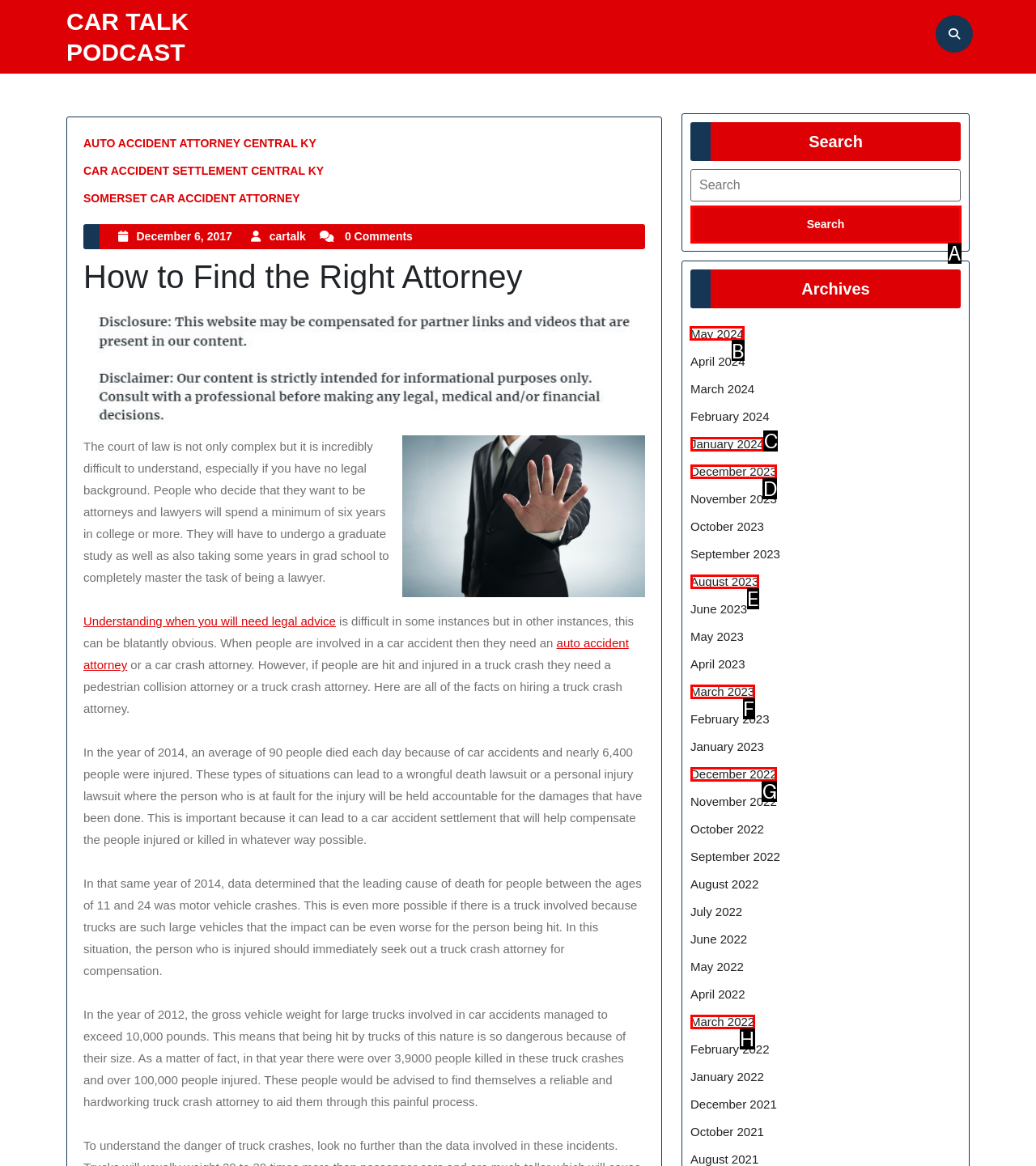Pick the HTML element that should be clicked to execute the task: Click on the 'May 2024' archive link
Respond with the letter corresponding to the correct choice.

B